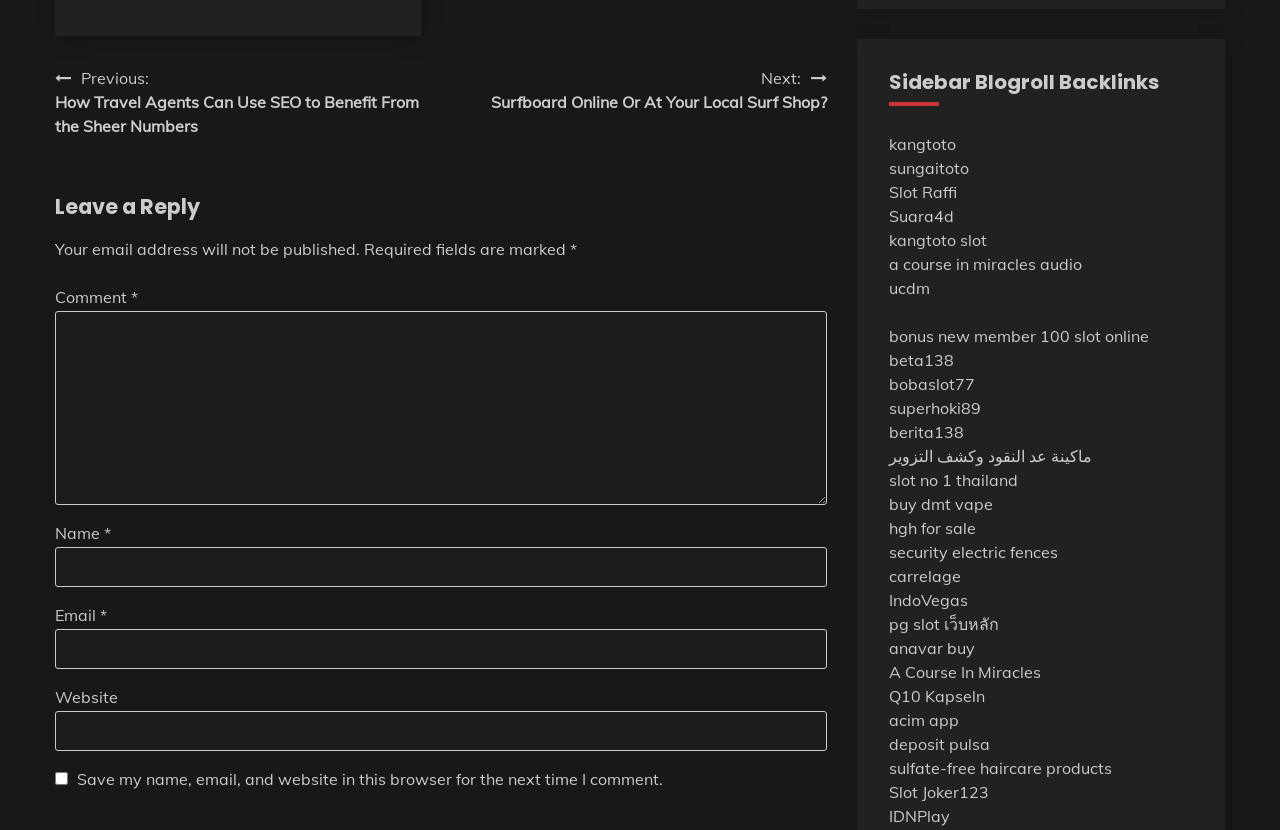What is the first link in the 'Sidebar Blogroll Backlinks' section?
Please describe in detail the information shown in the image to answer the question.

The first link in the 'Sidebar Blogroll Backlinks' section is 'kangtoto', which is located at the top of the section and has a bounding box coordinate of [0.694, 0.161, 0.747, 0.185].